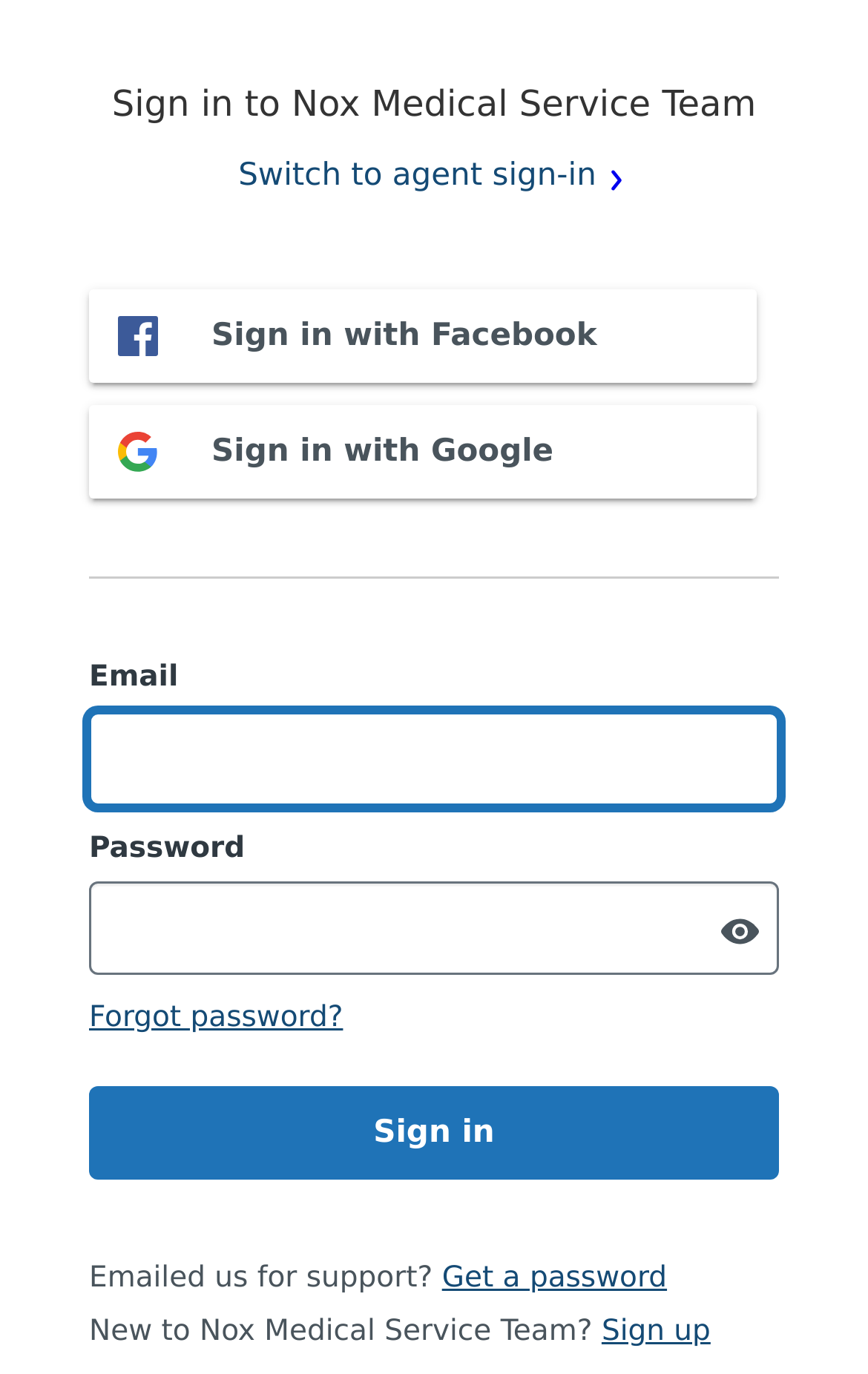What is the purpose of the 'Show password' switch?
Answer with a single word or short phrase according to what you see in the image.

Toggle password visibility